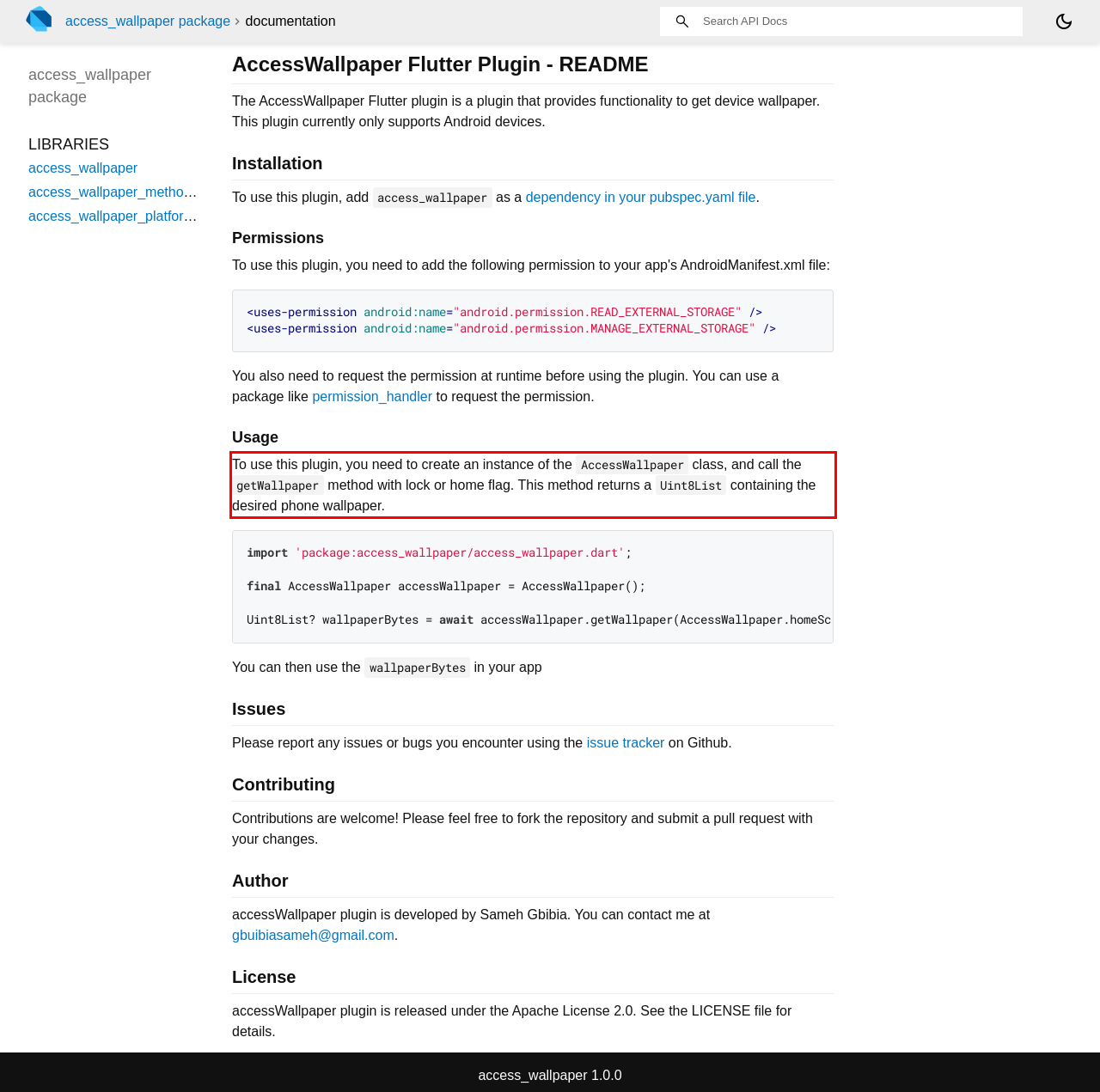Using the webpage screenshot, recognize and capture the text within the red bounding box.

To use this plugin, you need to create an instance of the AccessWallpaper class, and call the getWallpaper method with lock or home flag. This method returns a Uint8List containing the desired phone wallpaper.